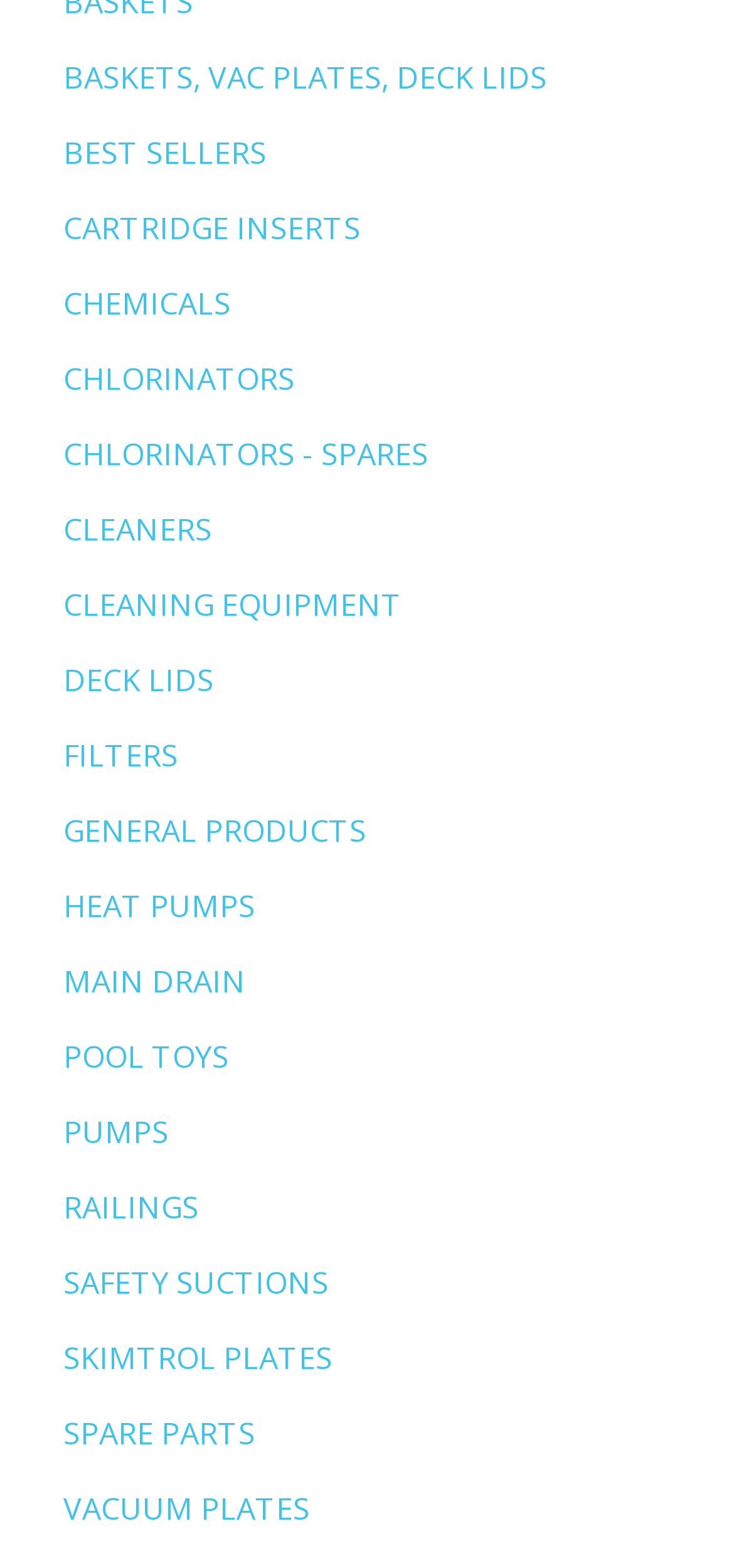Please answer the following question using a single word or phrase: 
Are there any categories related to cleaning on the webpage?

Yes